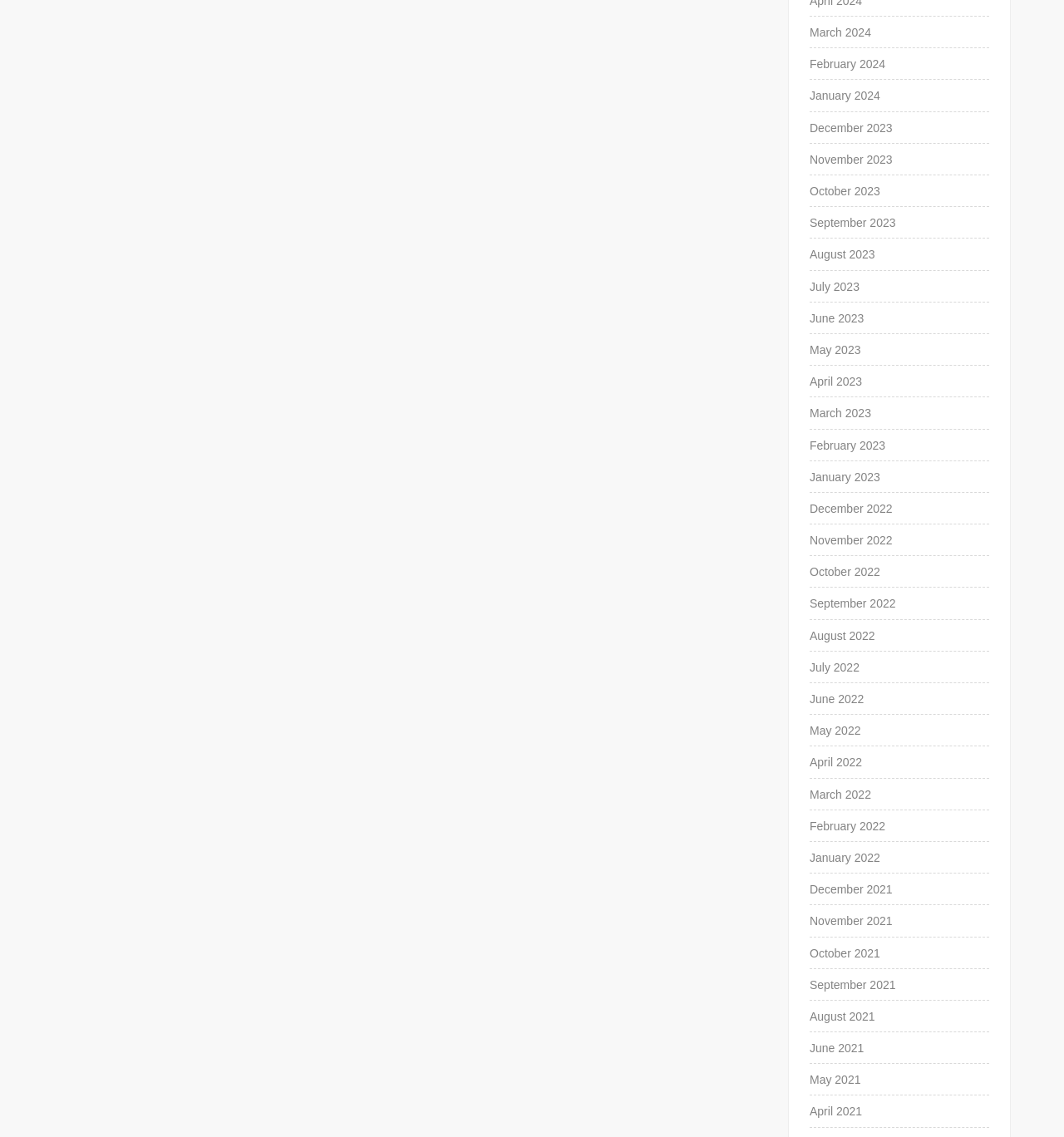How many links are there on the webpage?
Use the information from the image to give a detailed answer to the question.

I counted the number of links on the webpage and found that there are 45 links, each representing a month from 2021 to 2024.